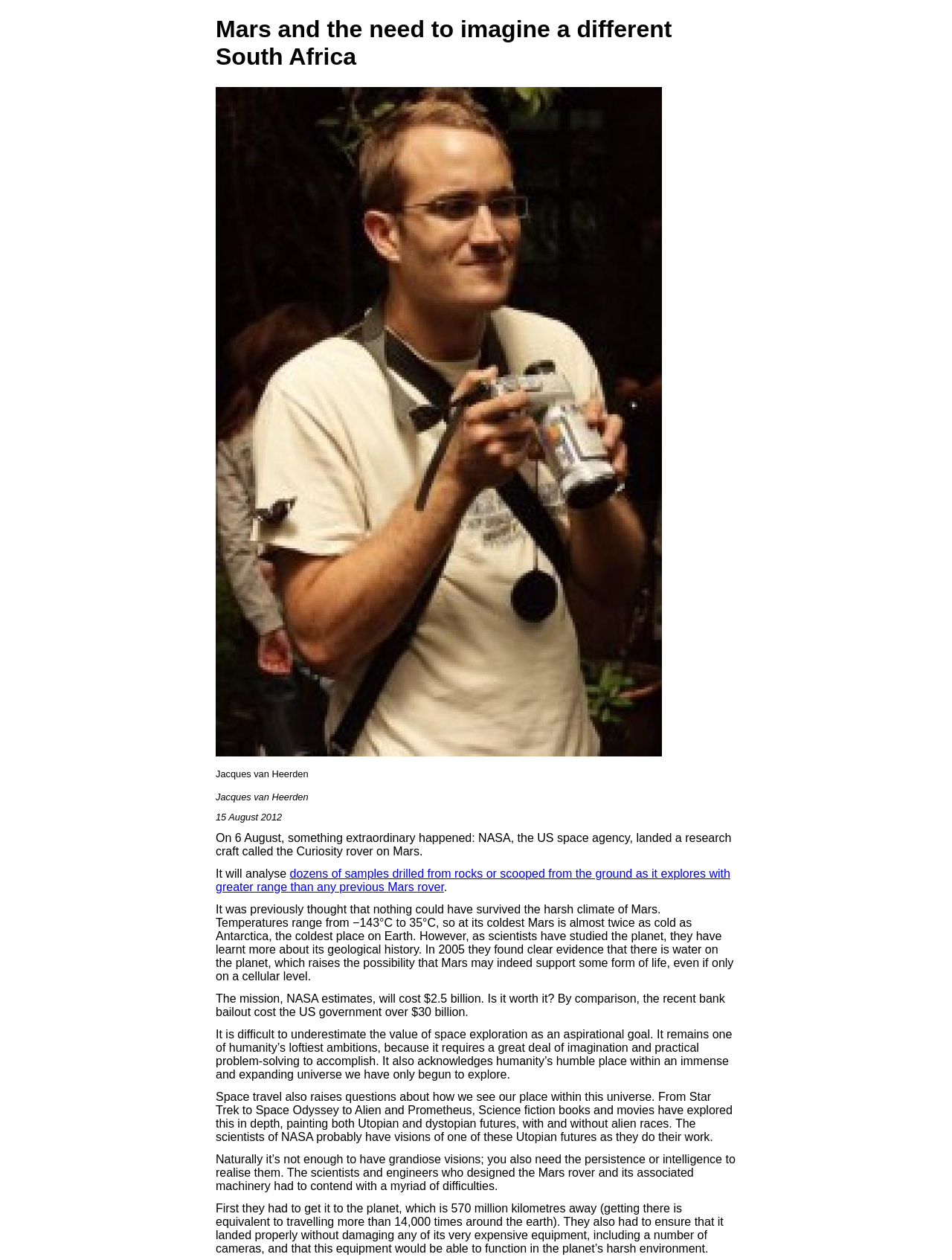How much did the NASA mission cost?
Using the picture, provide a one-word or short phrase answer.

$2.5 billion